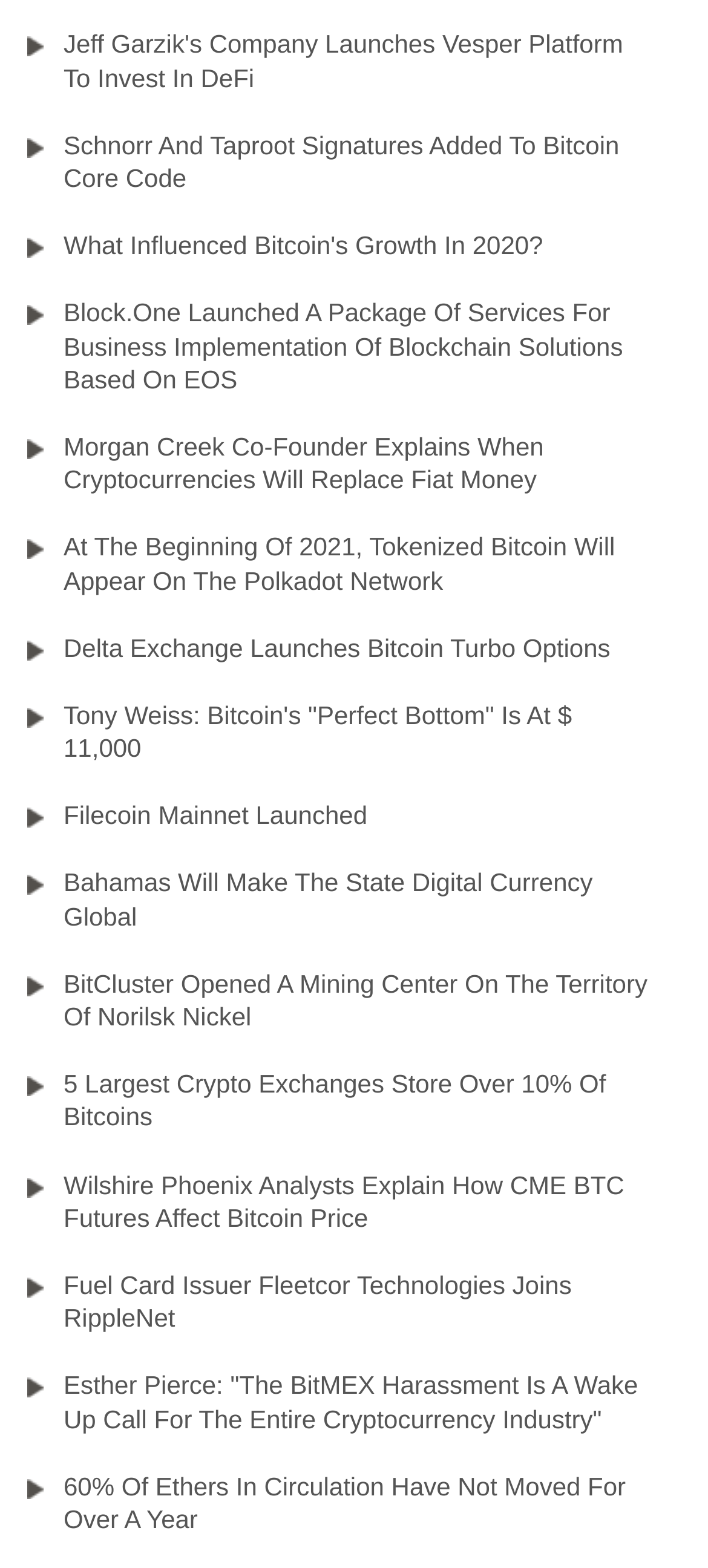Use the details in the image to answer the question thoroughly: 
What is the vertical position of the link 'Morgan Creek Co-Founder Explains When Cryptocurrencies Will Replace Fiat Money'?

By comparing the y1 and y2 coordinates of the link 'Morgan Creek Co-Founder Explains When Cryptocurrencies Will Replace Fiat Money' with the other links, I can determine that it is located above the middle of the webpage.